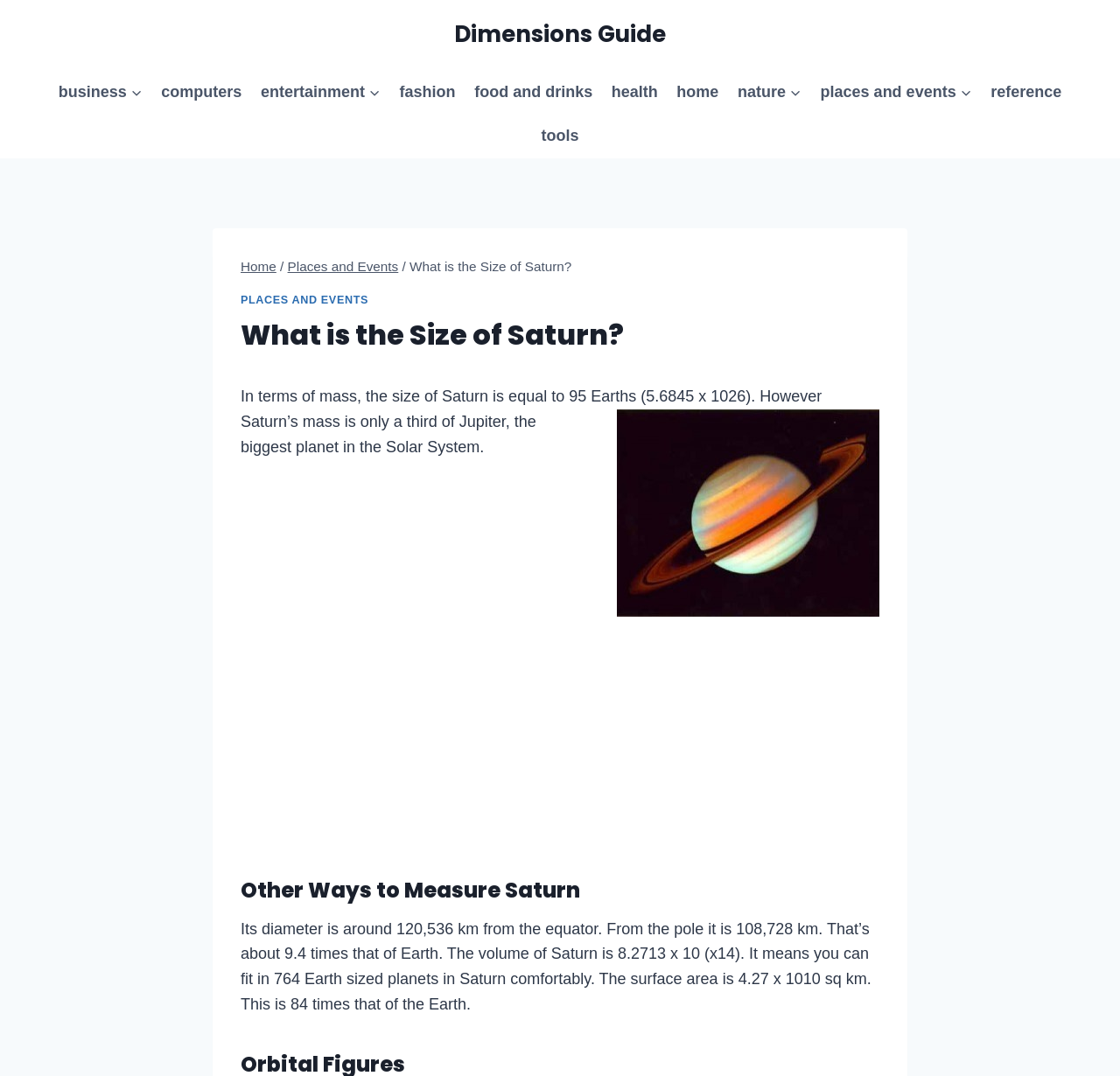Find the bounding box coordinates for the UI element whose description is: "Health". The coordinates should be four float numbers between 0 and 1, in the format [left, top, right, bottom].

[0.537, 0.065, 0.596, 0.106]